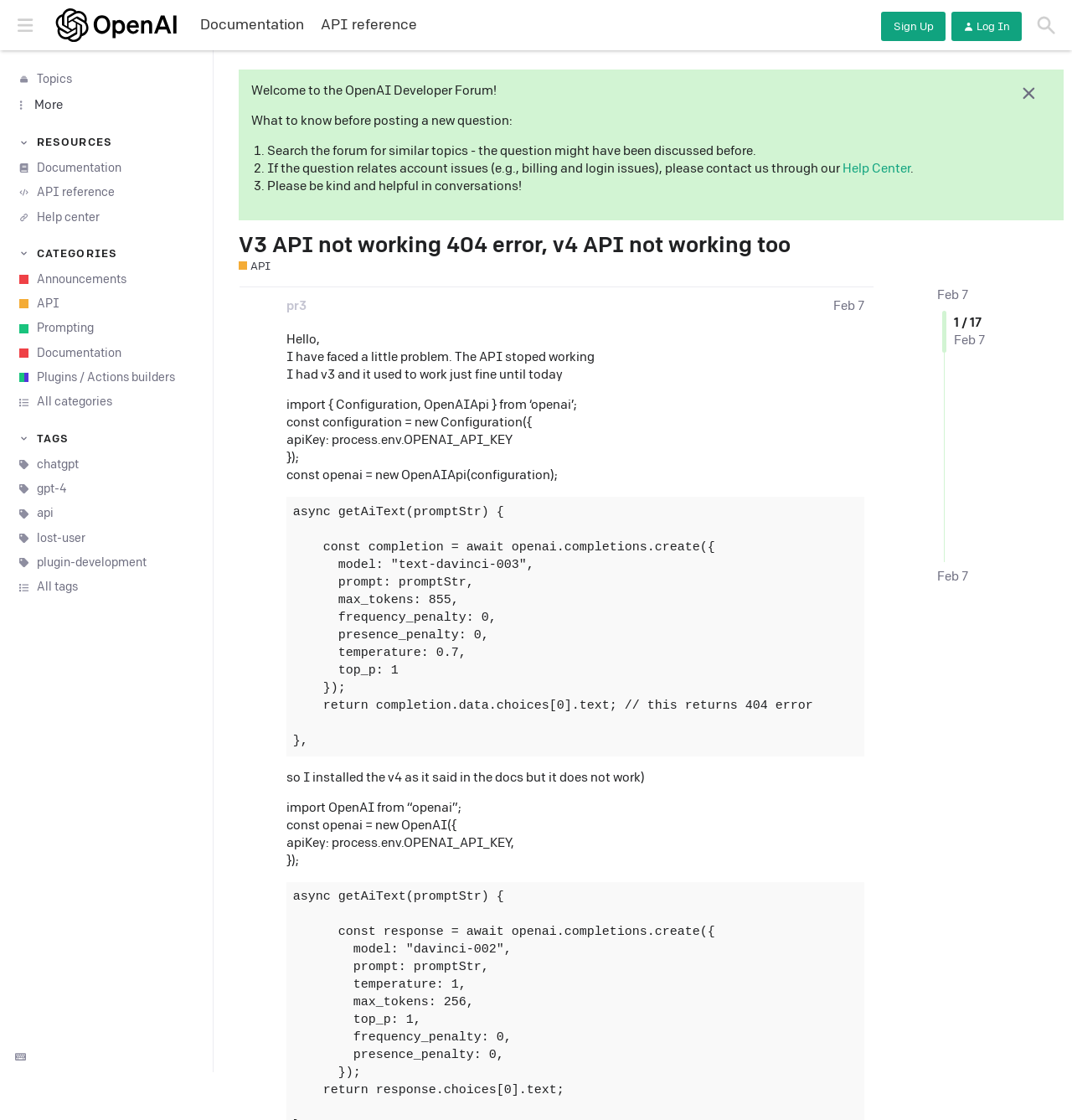Pinpoint the bounding box coordinates for the area that should be clicked to perform the following instruction: "Read the post 'V3 API not working 404 error, v4 API not working too'".

[0.223, 0.208, 0.915, 0.231]